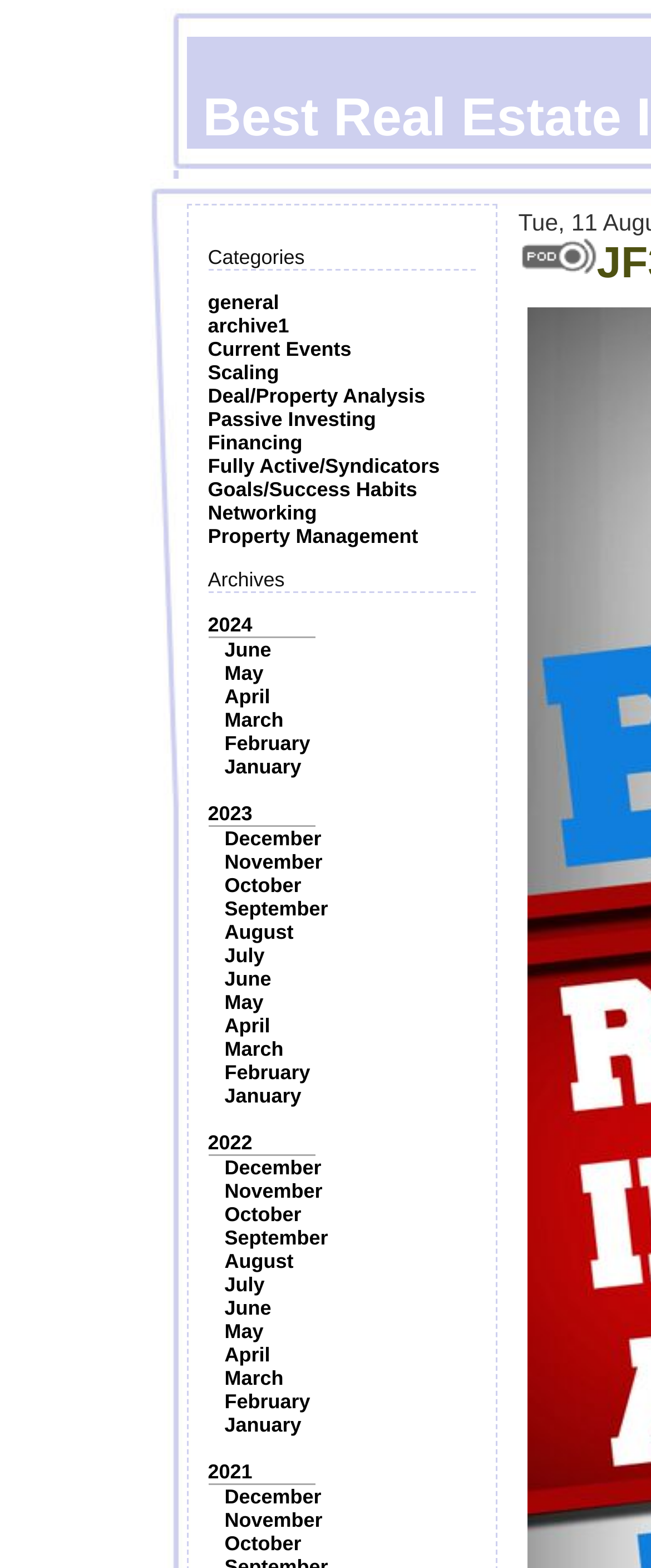Please provide a brief answer to the question using only one word or phrase: 
How many archives are available on this webpage?

3